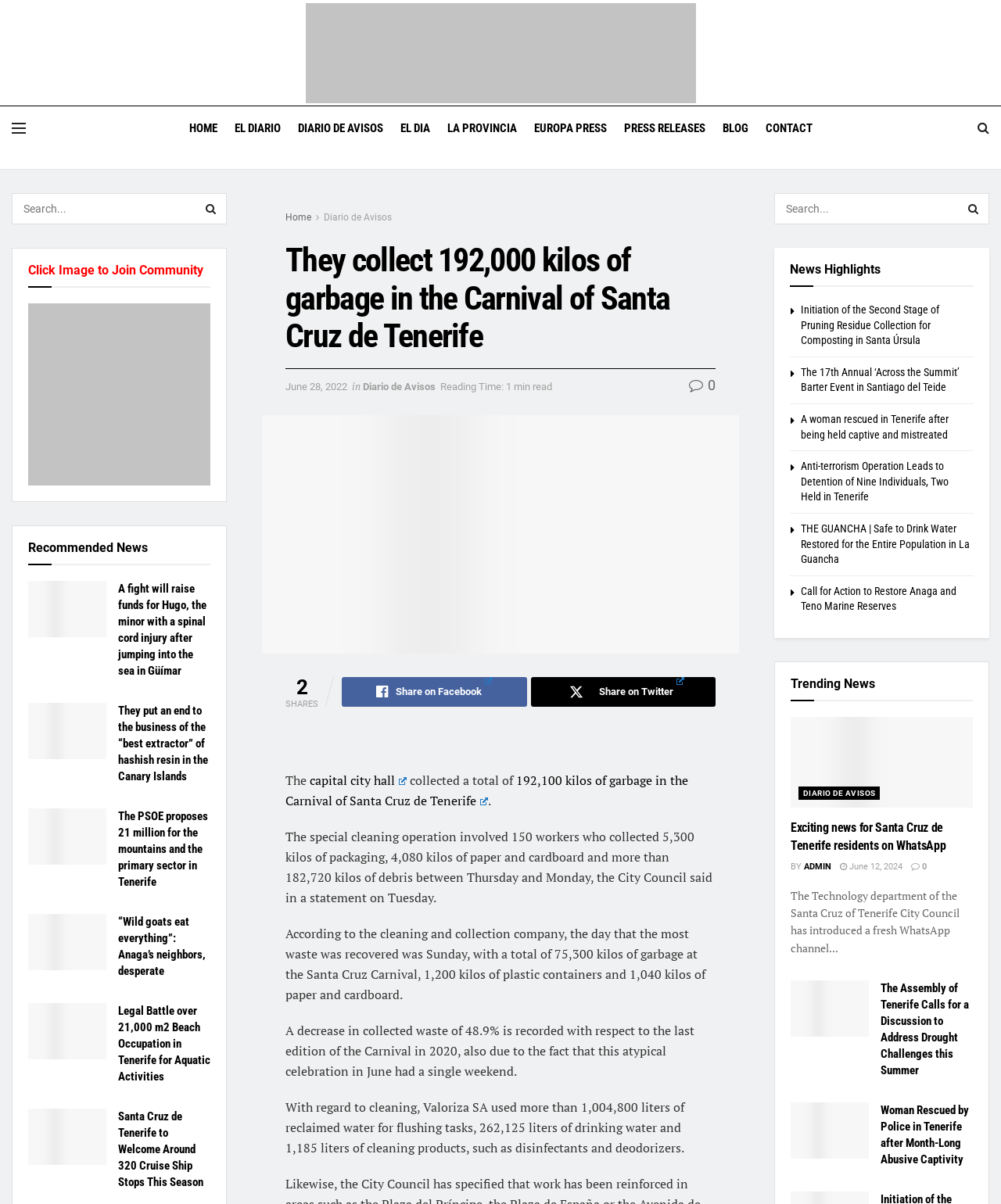Generate a comprehensive description of the contents of the webpage.

This webpage is a news article from Tenerife Weekly News, with a title "They collect 192,000 kilos of garbage in the Carnival of Santa Cruz de Tenerife". At the top, there is a logo of Tenerife Weekly News, accompanied by a link to the website's homepage. Below the logo, there are several links to different sections of the website, including "HOME", "EL DIARIO", "DIARIO DE AVISOS", and others.

The main article is divided into several paragraphs, with a heading that summarizes the content. The article discusses the collection of garbage during the Carnival of Santa Cruz de Tenerife, with a total of 192,100 kilos of garbage collected. The article provides details on the cleaning operation, including the number of workers involved and the types of waste collected.

On the right side of the article, there are several links to share the article on social media platforms, including Facebook and Twitter. Below the article, there are several recommended news articles, each with a heading and a brief summary. These articles cover various topics, including local news, crime, and community events.

At the bottom of the page, there is a search bar that allows users to search for specific keywords or topics. There are also several links to other sections of the website, including a community forum and a section for news highlights.

Throughout the page, there are several images, including a logo of Tenerife Weekly News, images accompanying the recommended news articles, and an image related to the main article. The layout of the page is organized, with clear headings and concise text, making it easy to navigate and read.